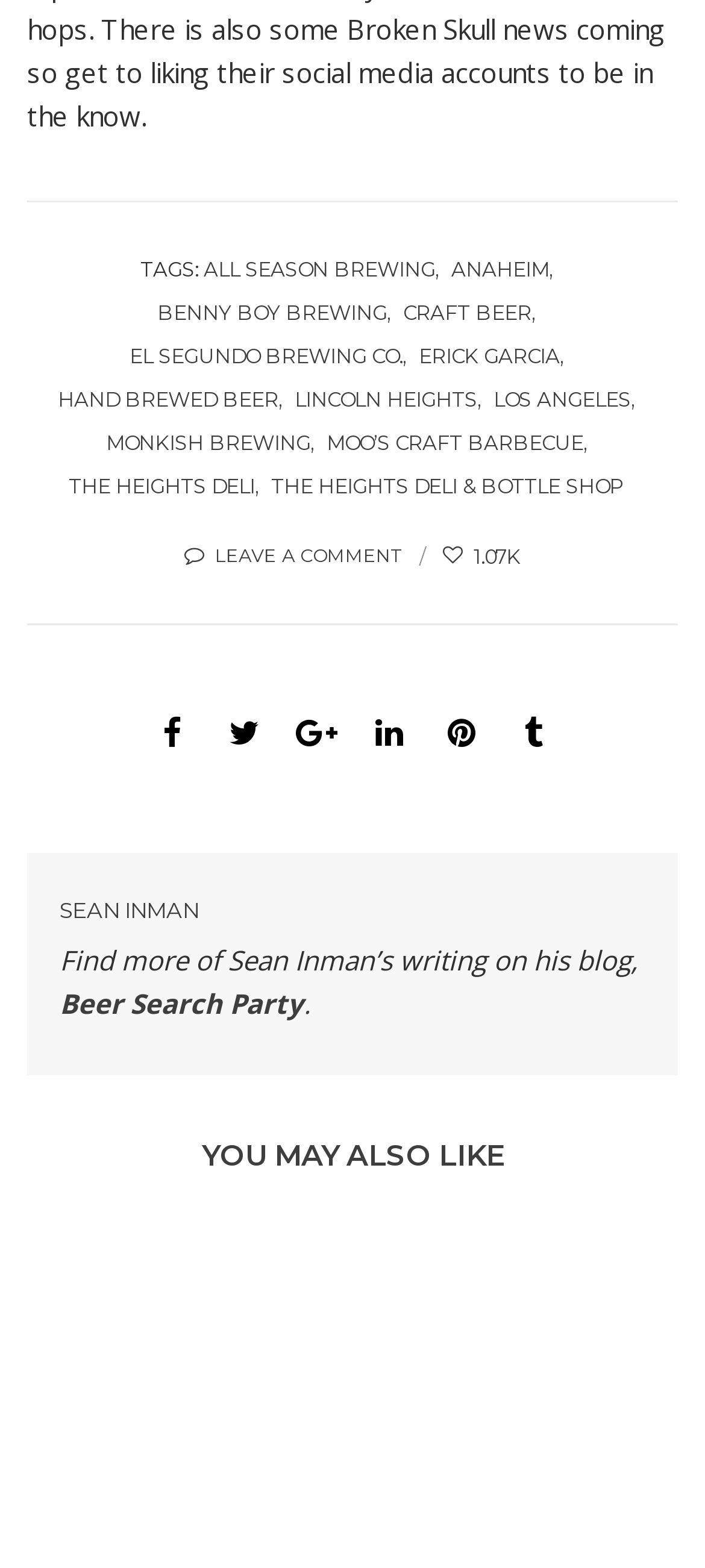Please specify the coordinates of the bounding box for the element that should be clicked to carry out this instruction: "View Sean Inman’s blog". The coordinates must be four float numbers between 0 and 1, formatted as [left, top, right, bottom].

[0.085, 0.628, 0.441, 0.651]